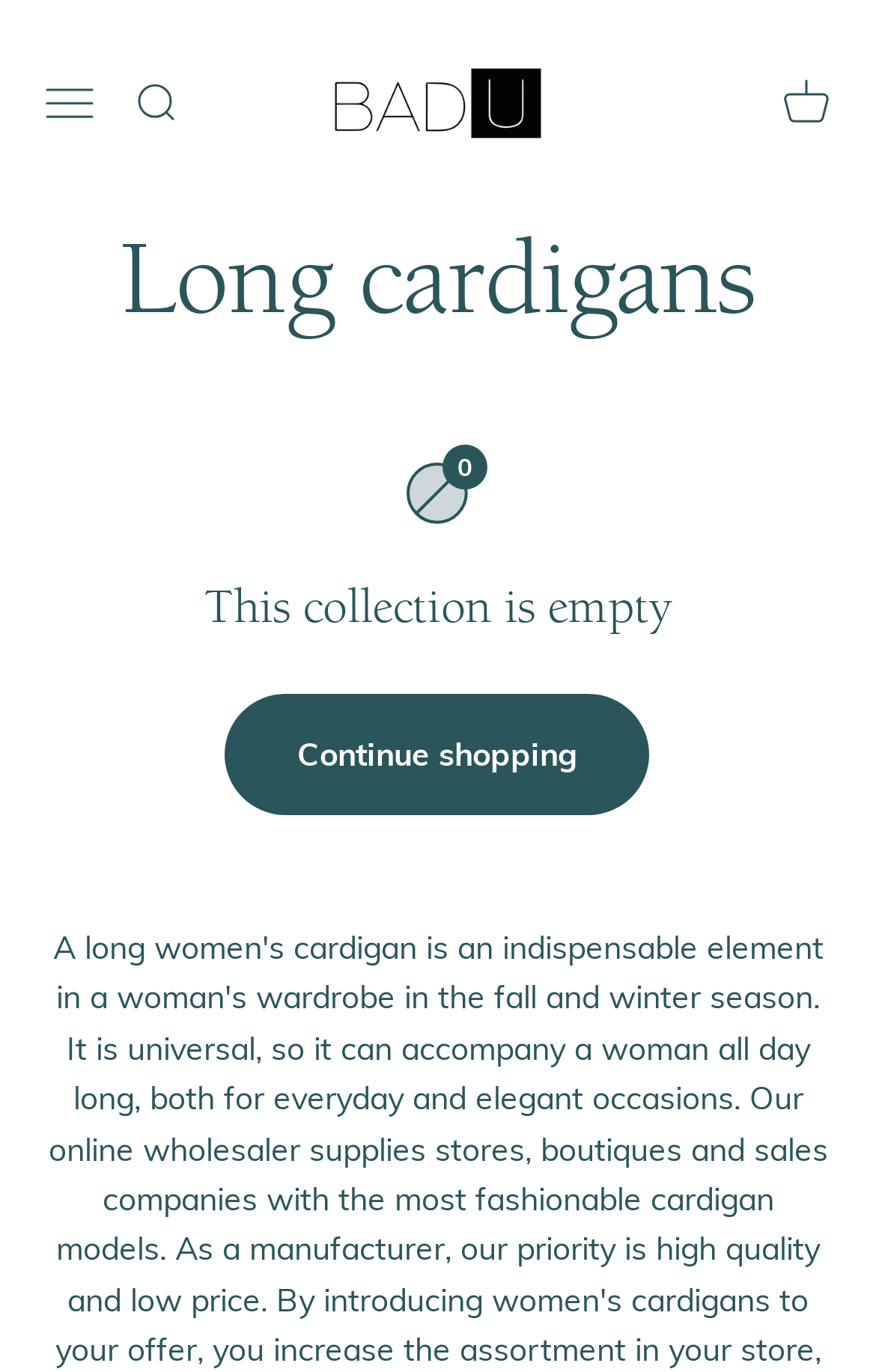Write an elaborate caption that captures the essence of the webpage.

The webpage is a wholesale clothing website, specifically showcasing long cardigans. At the top left, there is a button to open the navigation menu. Next to it, on the top left, is a link to open the search engine. The website's logo, "Badu Hurtownia Odzieży Damskiej | BADU Polska Hurtownia | BADU.com.pl", is located at the top center of the page.

On the top right, there is a link to open the basket. Below the top navigation elements, the main content of the page is divided into two sections. The first section has a heading "Long cardigans" that spans the entire width of the page. Below this heading, there is a notification that "This collection is empty" and a counter displaying "0" items. 

At the bottom of this section, there is a call-to-action link "Continue shopping" encouraging users to explore more products. The overall layout of the page is simple and easy to navigate, with a focus on showcasing the long cardigans collection.